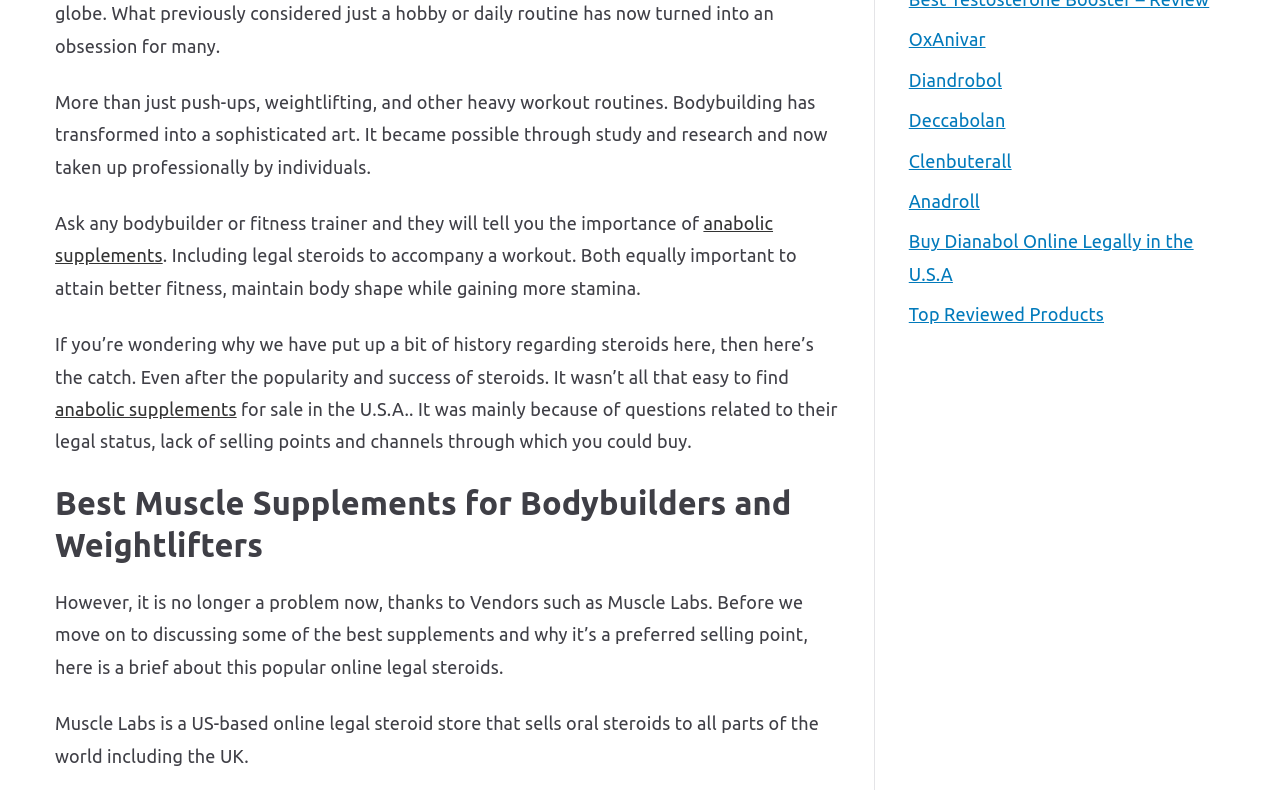Provide a one-word or short-phrase answer to the question:
What is the title of the section that lists the best muscle supplements?

Best Muscle Supplements for Bodybuilders and Weightlifters